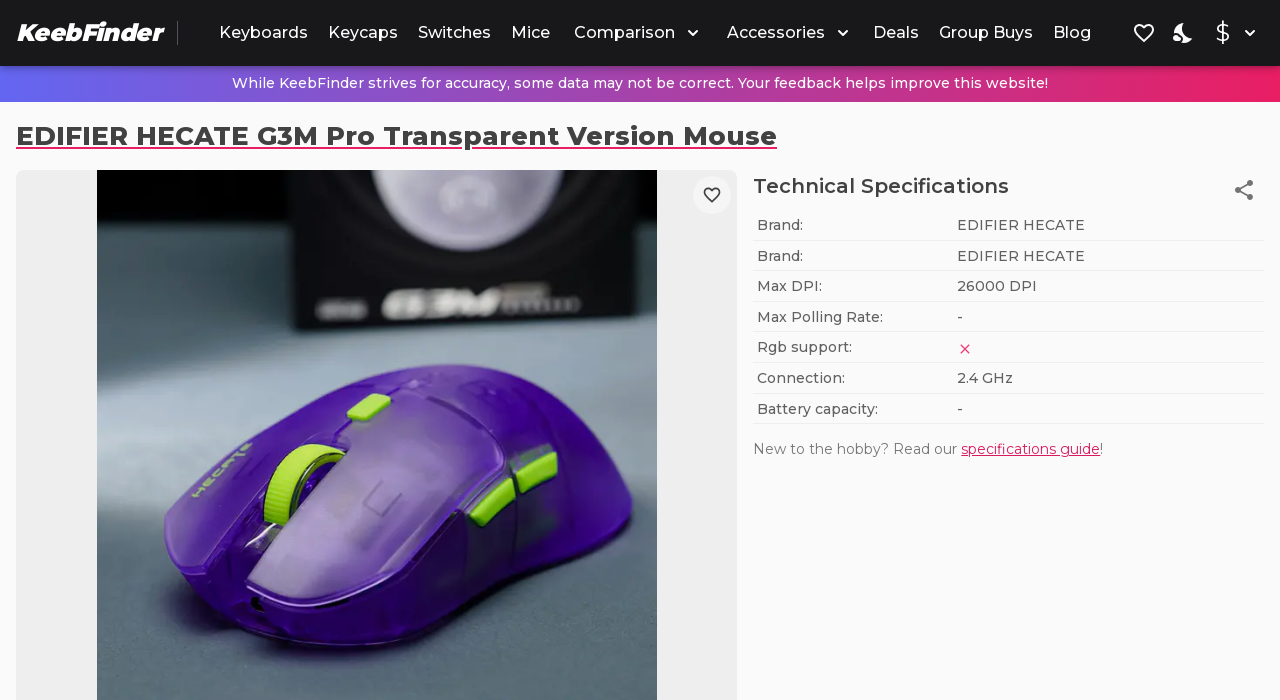Utilize the details in the image to give a detailed response to the question: What is the maximum DPI of the mouse?

I found the answer by looking at the 'Technical Specifications' section, where it lists 'Max DPI' as '26000 DPI'.